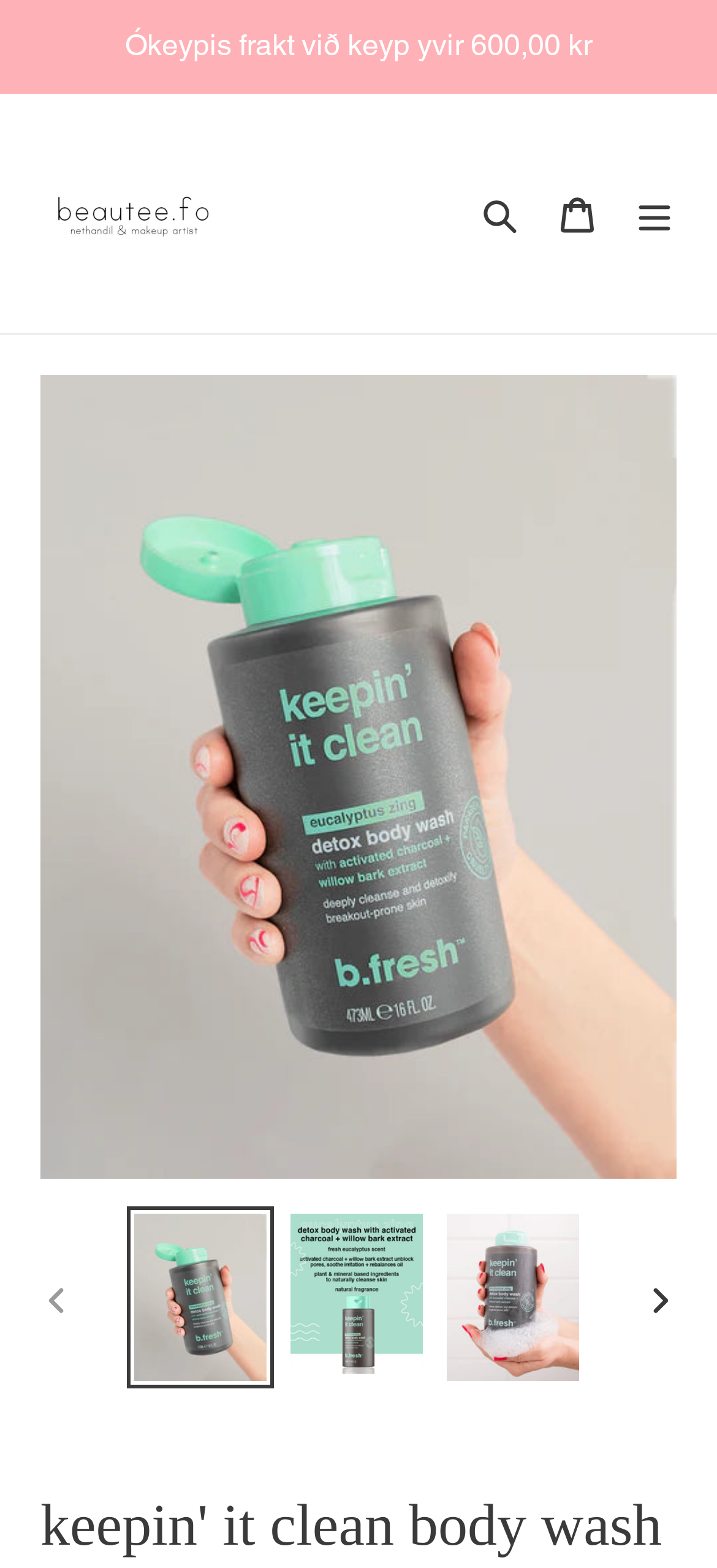Predict the bounding box coordinates of the area that should be clicked to accomplish the following instruction: "click the search button". The bounding box coordinates should consist of four float numbers between 0 and 1, i.e., [left, top, right, bottom].

[0.644, 0.111, 0.751, 0.161]